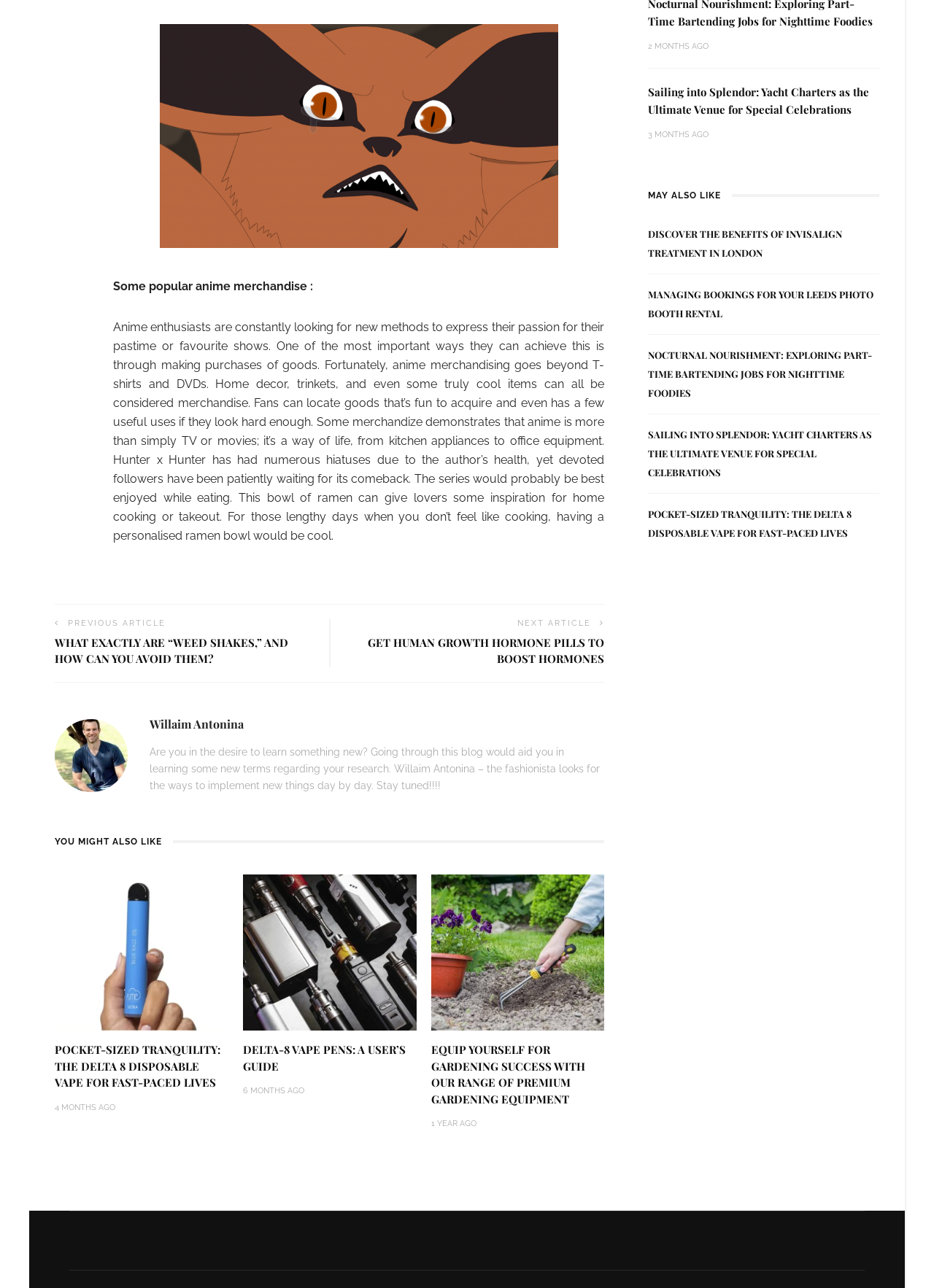What is the topic of the first article?
Please provide a single word or phrase in response based on the screenshot.

Anime merchandise